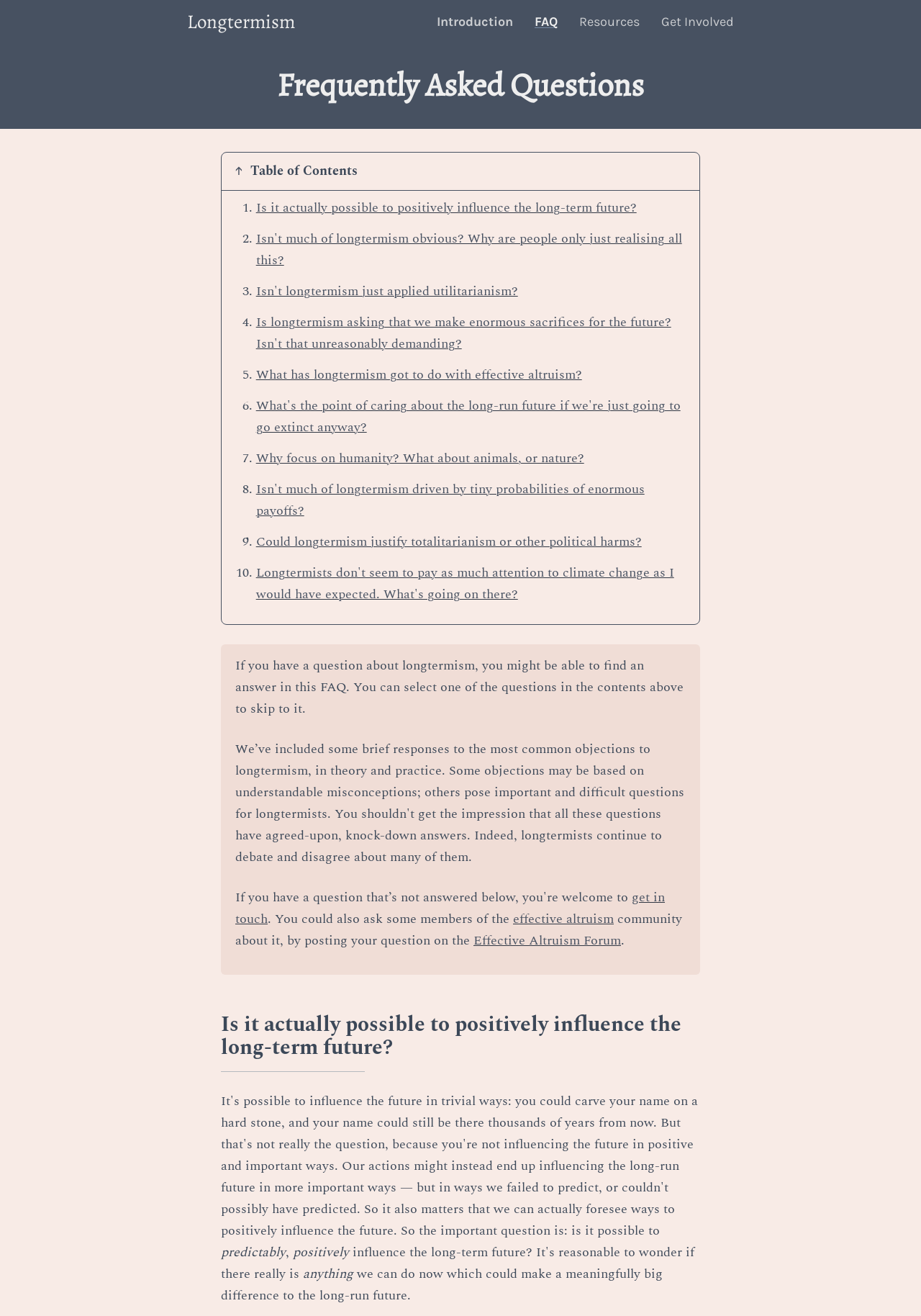Can you identify the bounding box coordinates of the clickable region needed to carry out this instruction: 'Read the answer to 'Is it actually possible to positively influence the long-term future?''? The coordinates should be four float numbers within the range of 0 to 1, stated as [left, top, right, bottom].

[0.24, 0.77, 0.76, 0.815]